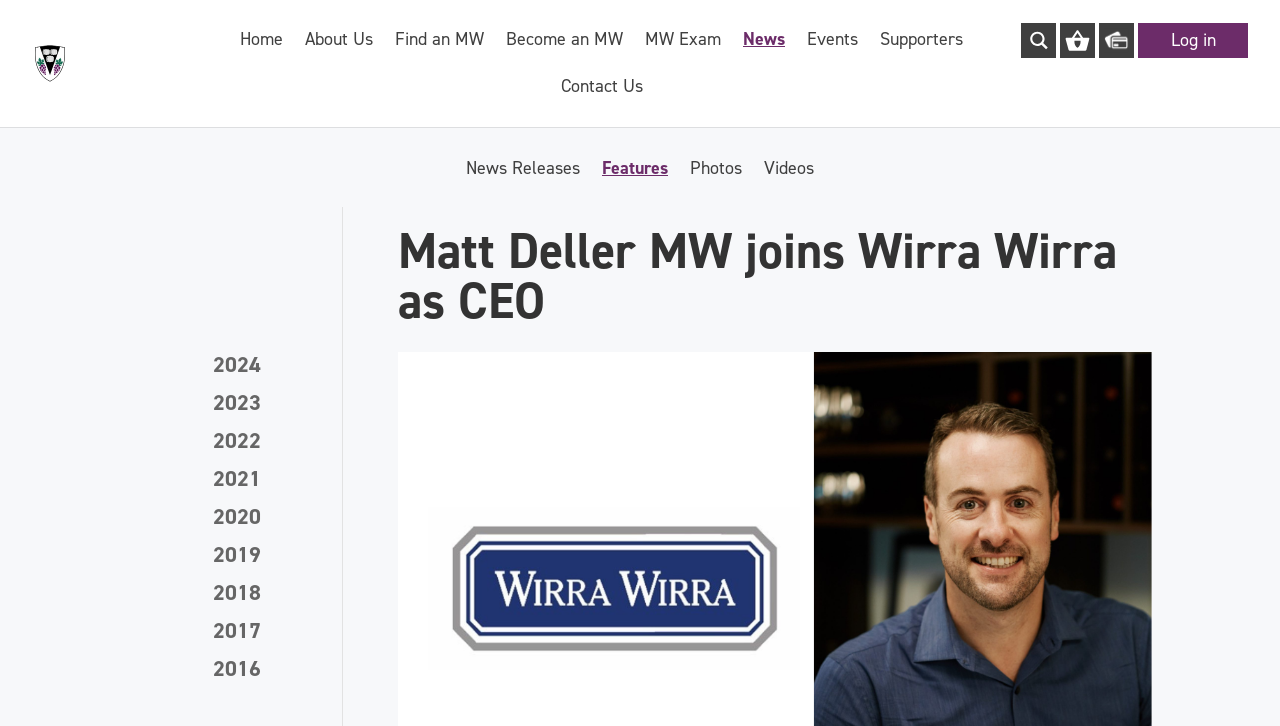Use a single word or phrase to answer the question: 
What is the latest year available in the news archive?

2024